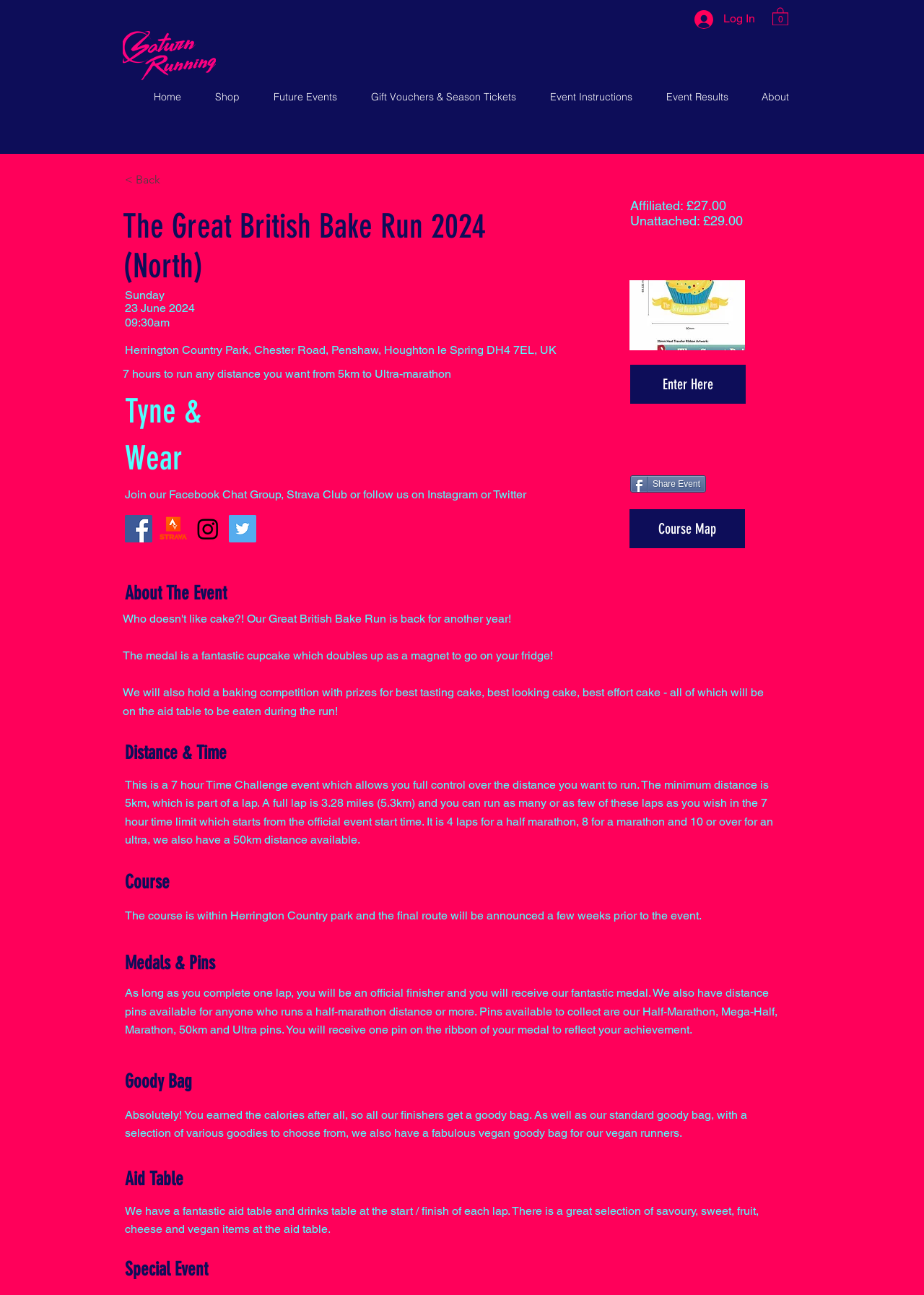Determine the bounding box coordinates for the UI element described. Format the coordinates as (top-left x, top-left y, bottom-right x, bottom-right y) and ensure all values are between 0 and 1. Element description: About

[0.806, 0.053, 0.872, 0.097]